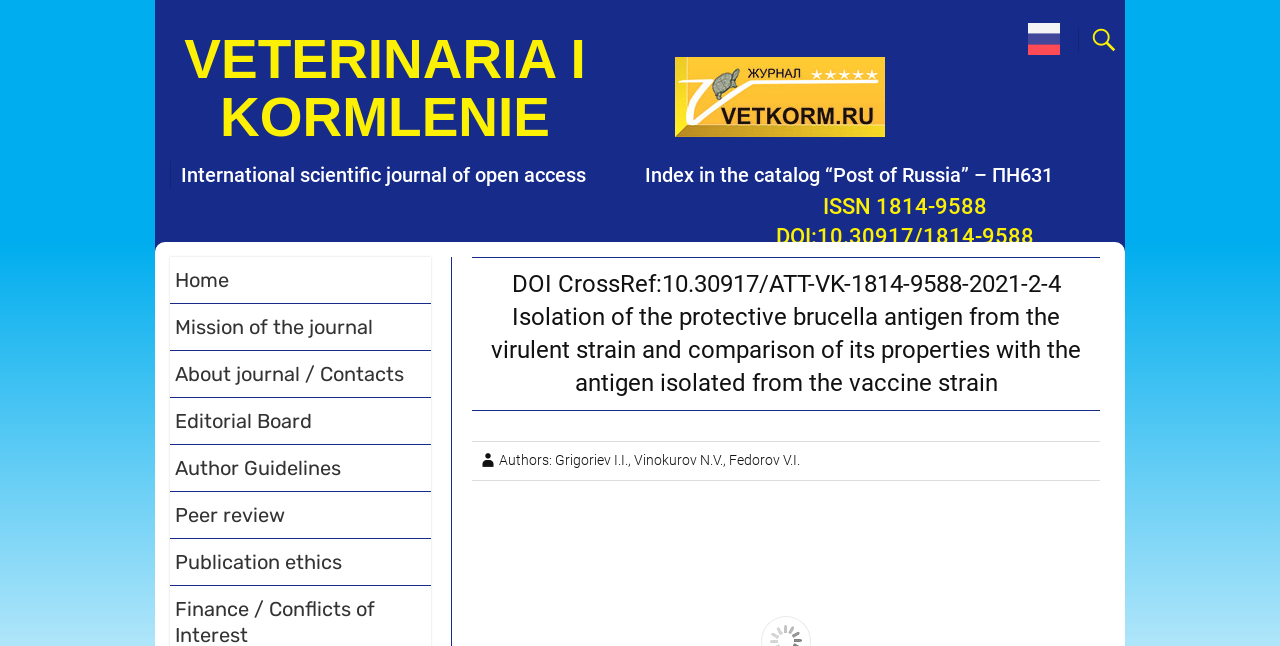Find the bounding box coordinates of the clickable element required to execute the following instruction: "Read the 'Mission of the journal'". Provide the coordinates as four float numbers between 0 and 1, i.e., [left, top, right, bottom].

[0.133, 0.471, 0.337, 0.543]